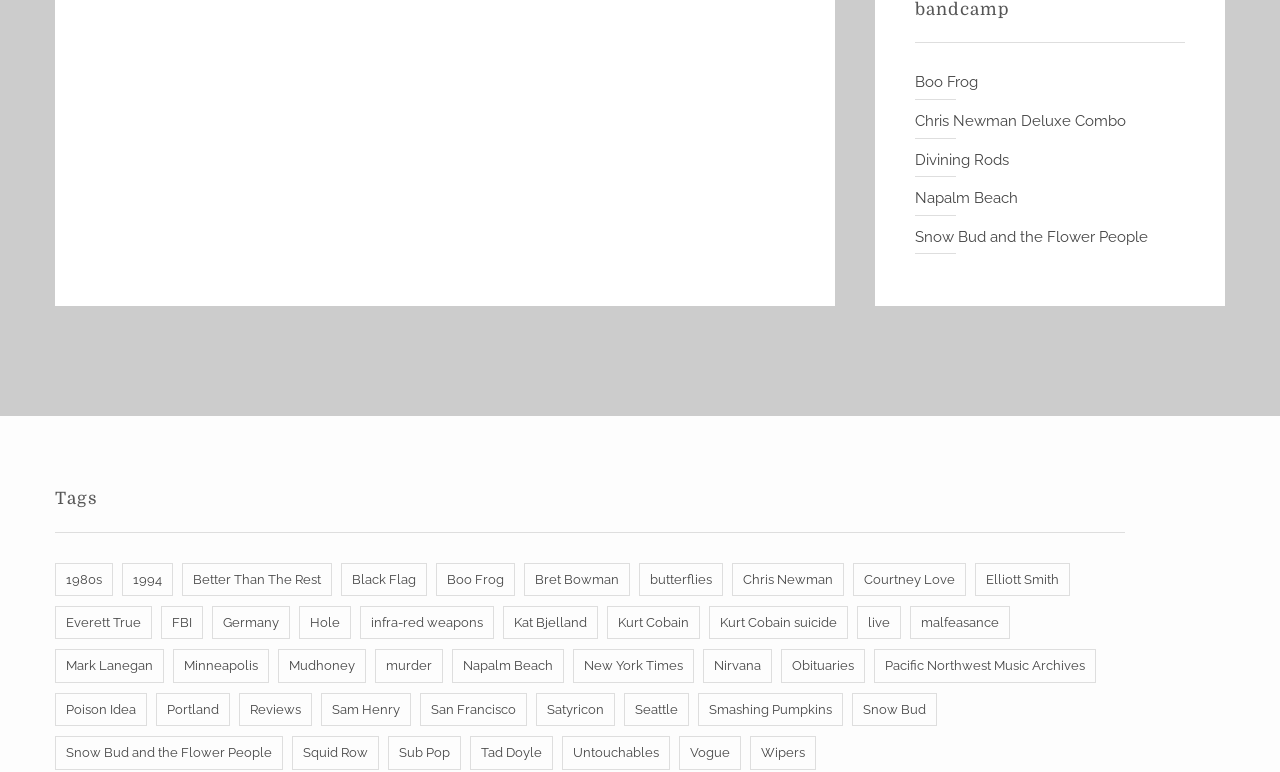Answer the question with a single word or phrase: 
What is the last link on the webpage?

Wipers